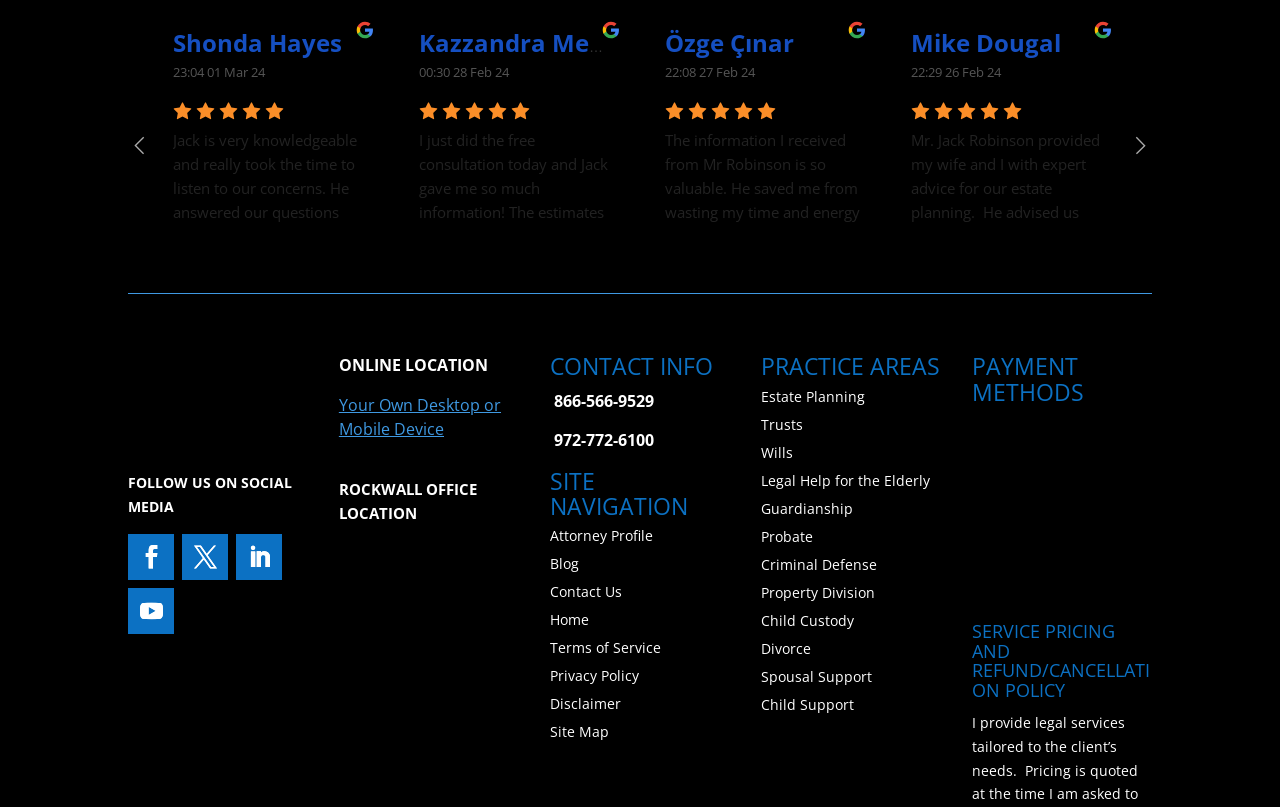Please specify the bounding box coordinates in the format (top-left x, top-left y, bottom-right x, bottom-right y), with values ranging from 0 to 1. Identify the bounding box for the UI component described as follows: Free Printable Budget Forms

None